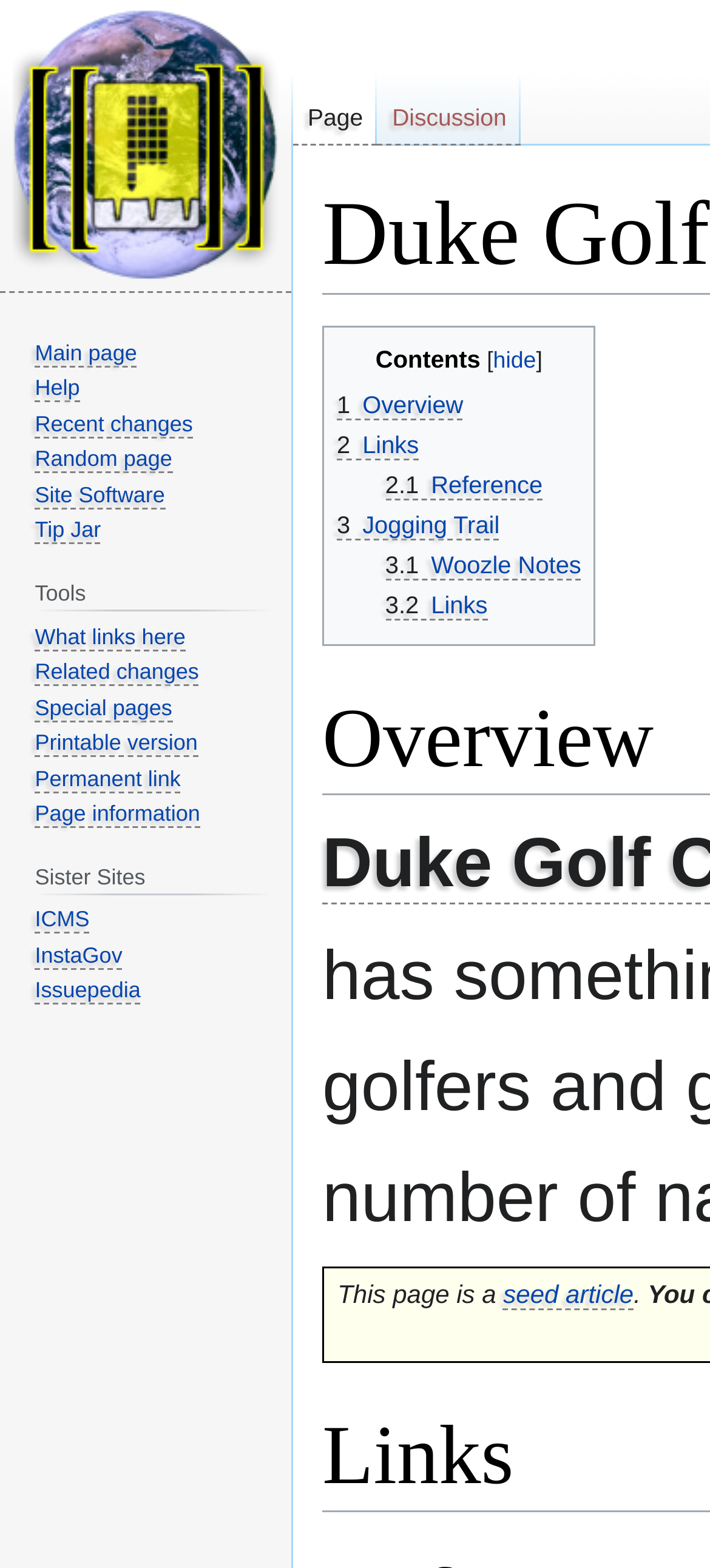Generate a comprehensive description of the webpage content.

The webpage is about Duke Golf Course, and it appears to be a wiki-style page with various navigation menus and links. 

At the top left corner, there is a link to "Visit the main page". Below it, there are three navigation menus: "Navigation", "Namespaces", and "Tools". The "Navigation" menu contains links to "Main page", "Help", "Recent changes", "Random page", "Site Software", and "Tip Jar". The "Namespaces" menu has links to "Page" and "Discussion". The "Tools" menu includes links to "What links here", "Related changes", "Special pages", "Printable version", "Permanent link", and "Page information". 

On the right side of the page, there is a navigation menu labeled "Contents" with a button to hide or show its contents. It contains links to various sections, including "Overview", "Links", "Jogging Trail", and their subtopics. 

At the bottom of the page, there is a heading "Sister Sites" with links to "ICMS", "InstaGov", and "Issuepedia".